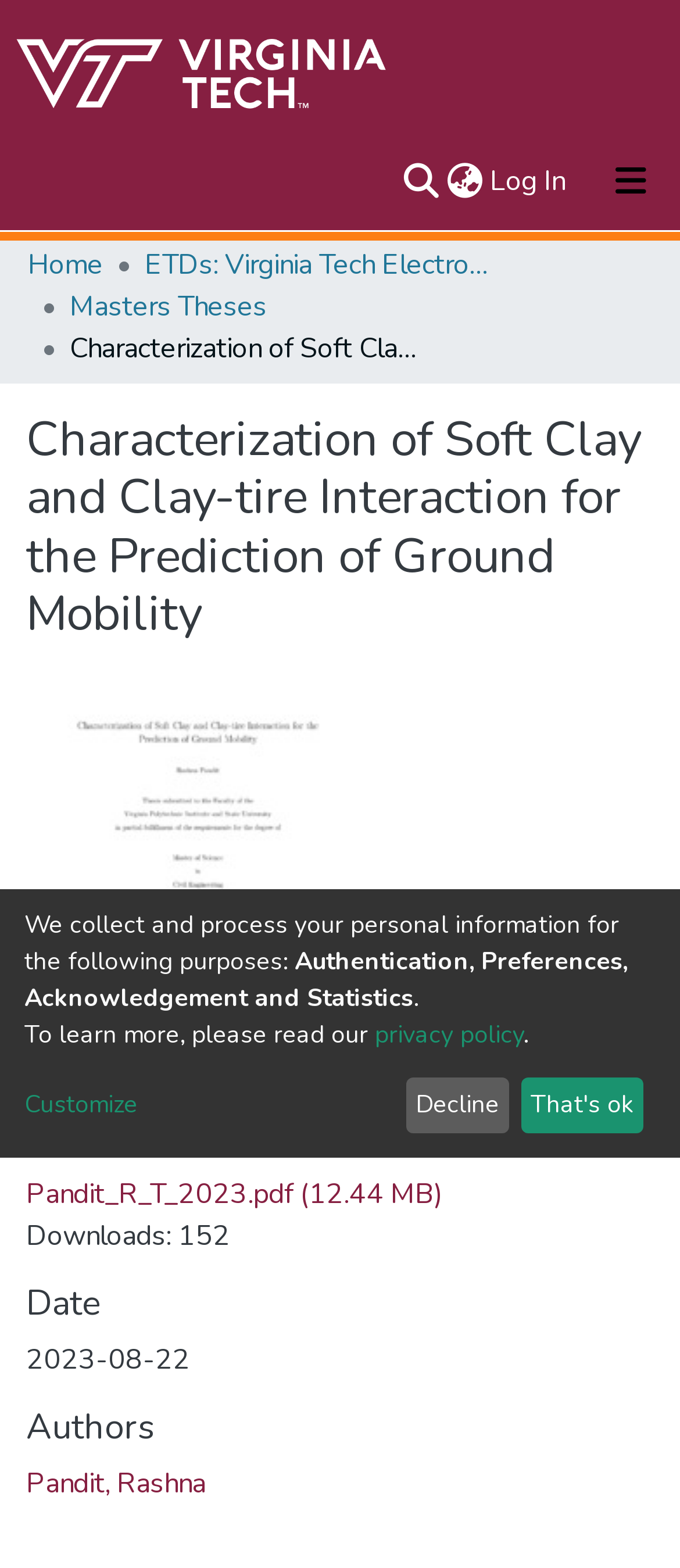Provide the bounding box coordinates of the HTML element this sentence describes: "Pandit_R_T_2023.pdf (12.44 MB)". The bounding box coordinates consist of four float numbers between 0 and 1, i.e., [left, top, right, bottom].

[0.038, 0.749, 0.651, 0.773]